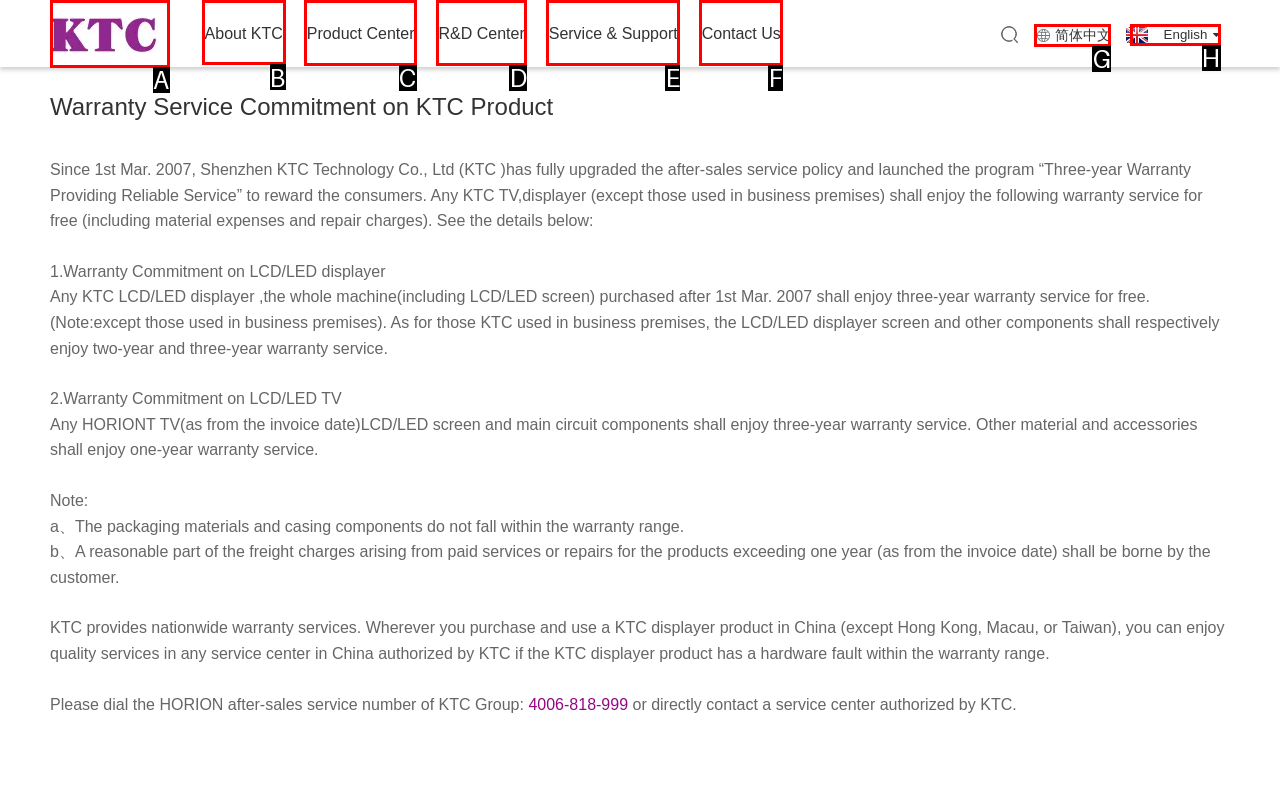Identify the letter of the option that should be selected to accomplish the following task: Go to About KTC. Provide the letter directly.

B